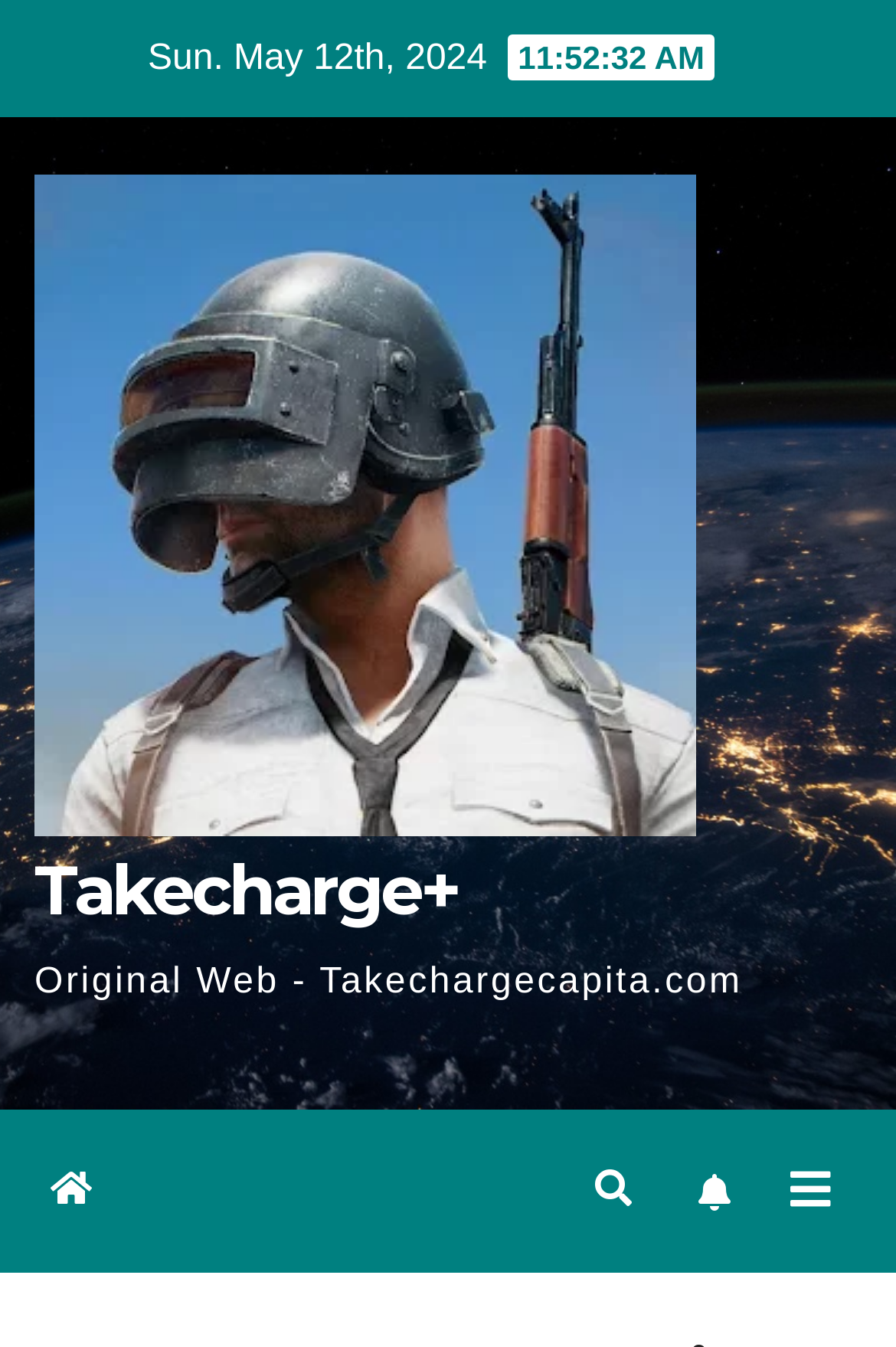Respond to the question below with a single word or phrase:
How many links are there in the top navigation bar?

3